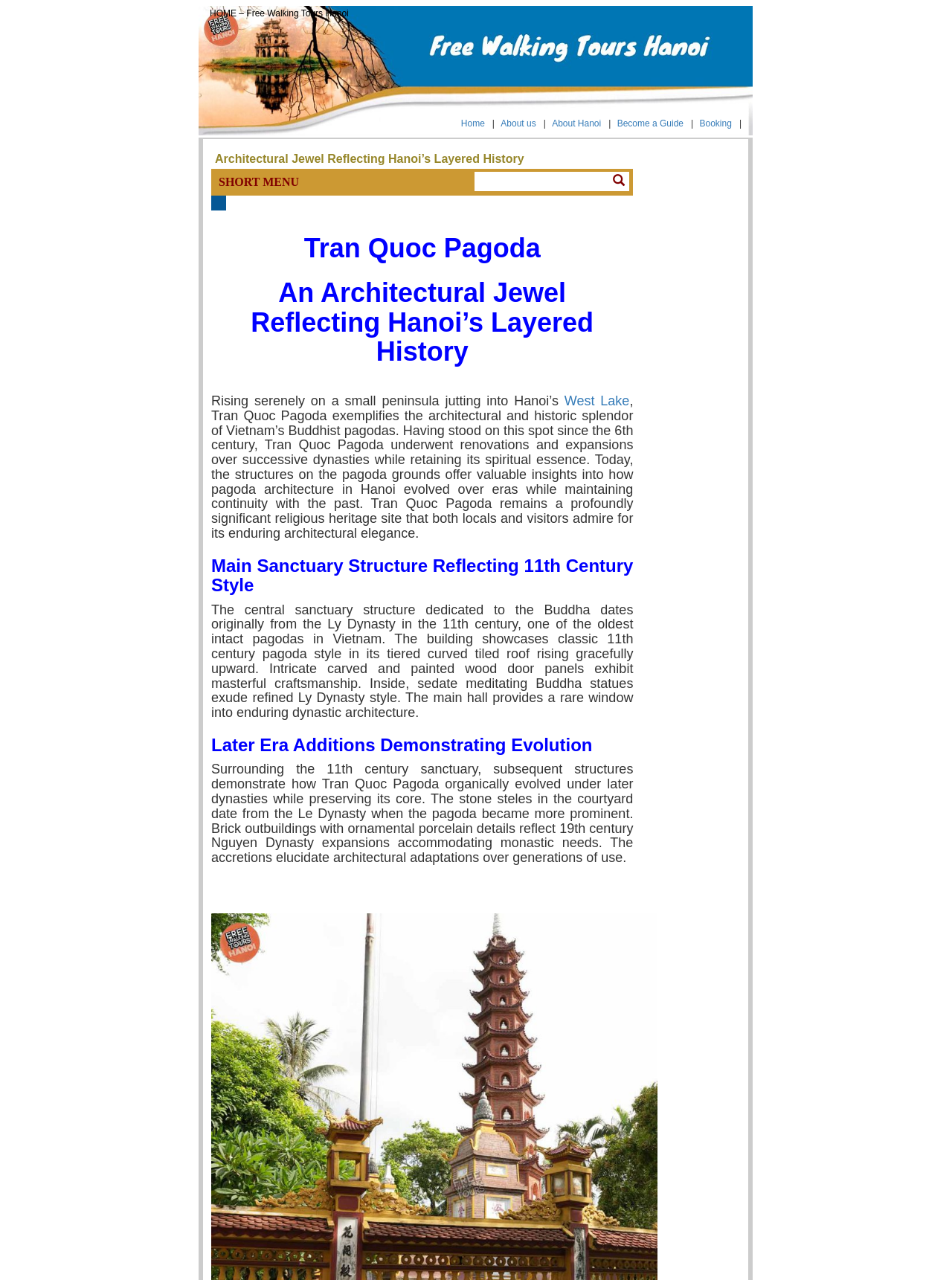What is the style of the Buddha statues inside the main hall?
Carefully examine the image and provide a detailed answer to the question.

I found the answer by reading the text in the heading element at coordinates [0.222, 0.471, 0.665, 0.563], which mentions that the Buddha statues inside the main hall exhibit 'refined Ly Dynasty style'. This suggests that the style of the Buddha statues is characteristic of the Ly Dynasty.